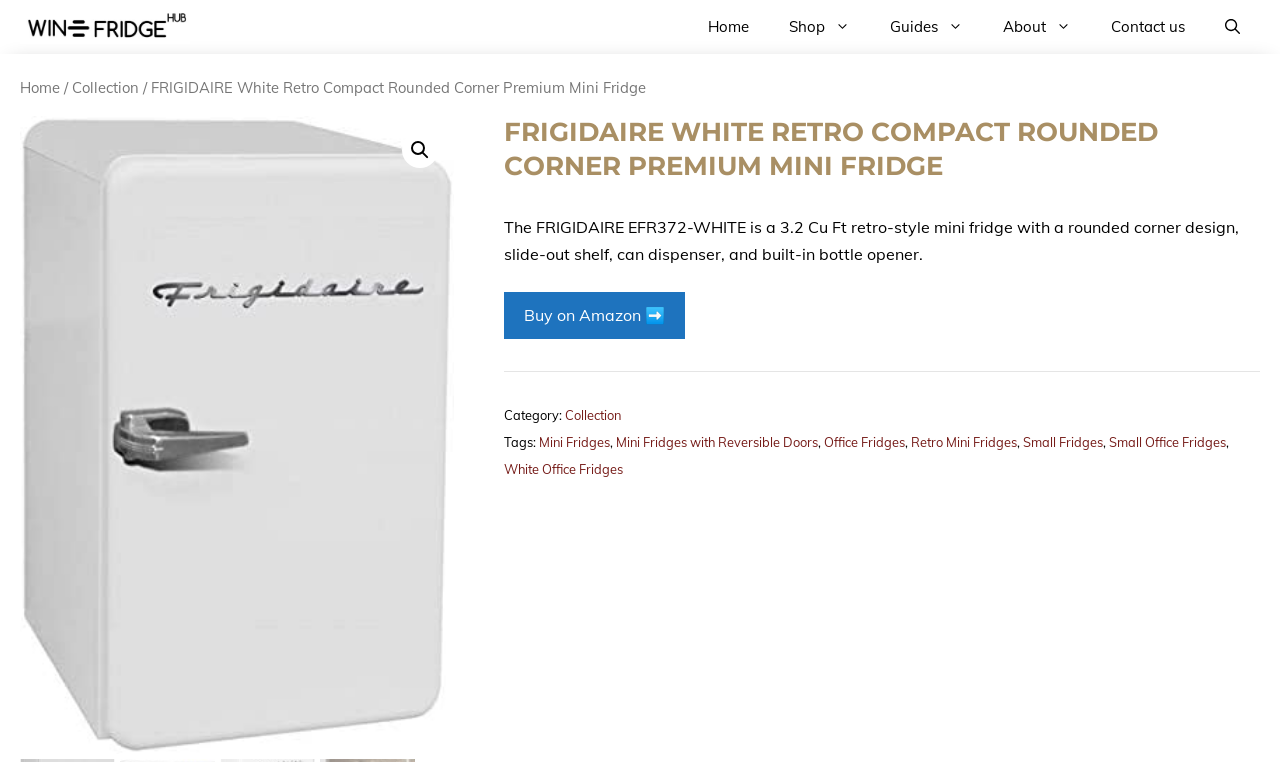Calculate the bounding box coordinates for the UI element based on the following description: "Home". Ensure the coordinates are four float numbers between 0 and 1, i.e., [left, top, right, bottom].

[0.538, 0.0, 0.601, 0.071]